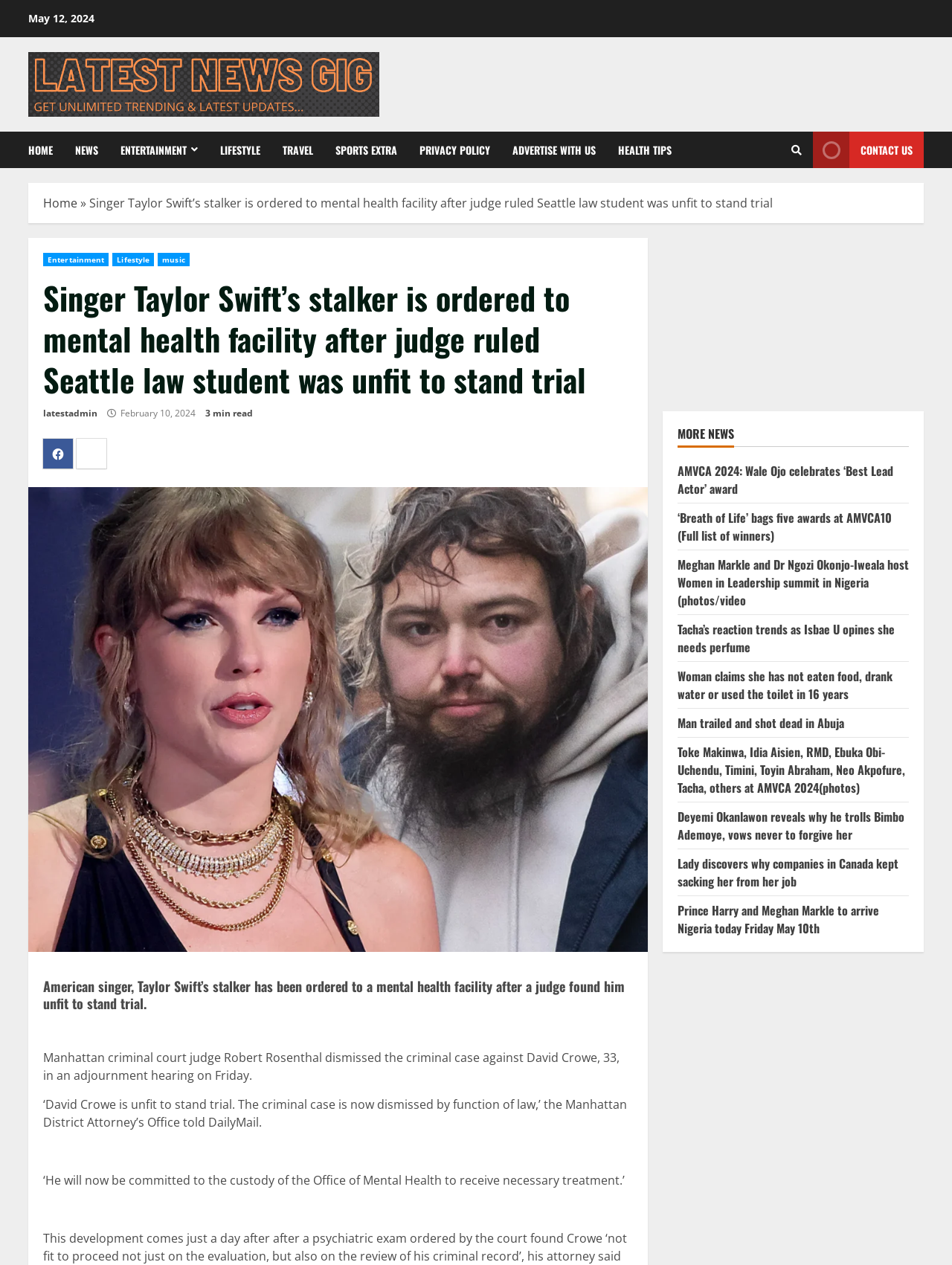Using the webpage screenshot and the element description Advertise With Us, determine the bounding box coordinates. Specify the coordinates in the format (top-left x, top-left y, bottom-right x, bottom-right y) with values ranging from 0 to 1.

[0.527, 0.104, 0.638, 0.133]